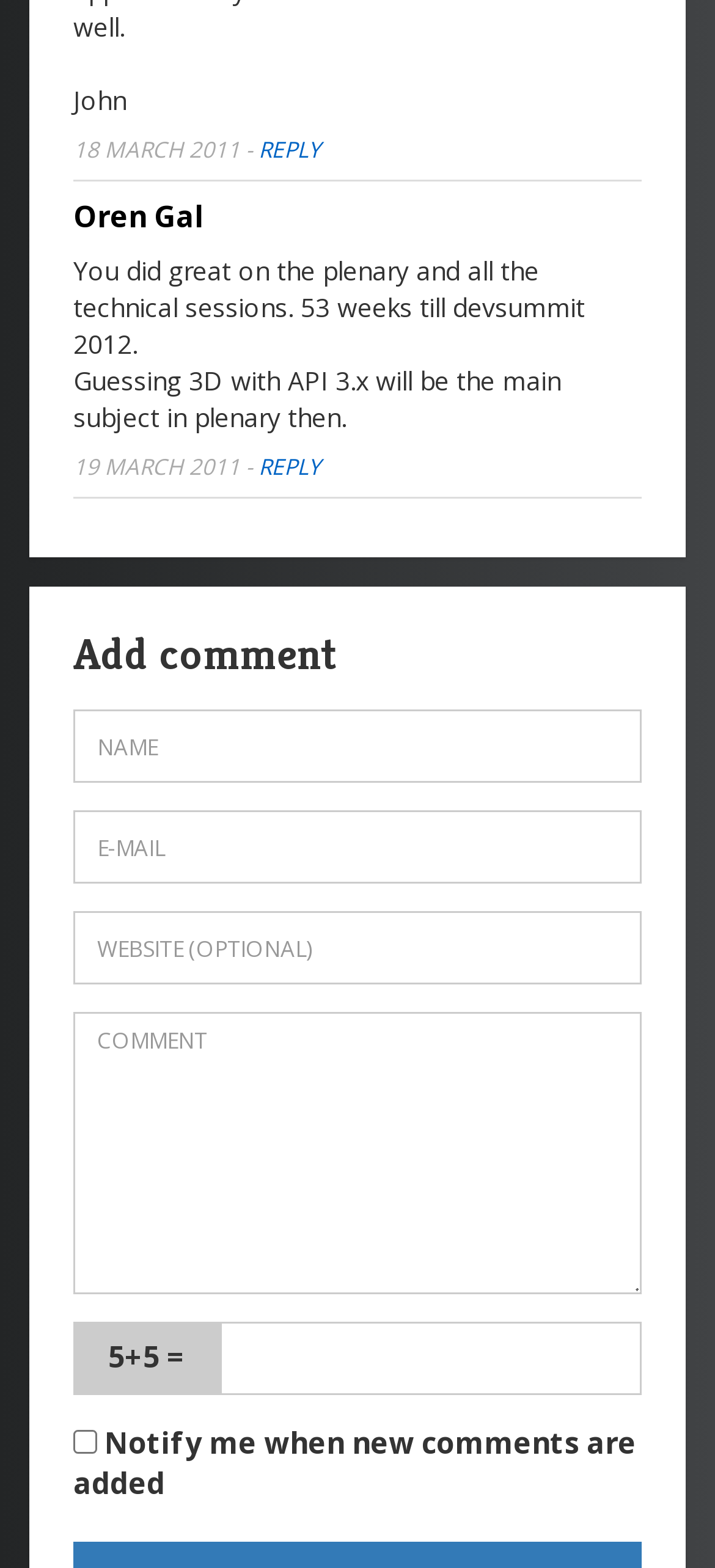Please identify the bounding box coordinates of the clickable area that will allow you to execute the instruction: "Read about Knockoff Ray Bans Emy Bio-Based sunglasses".

None